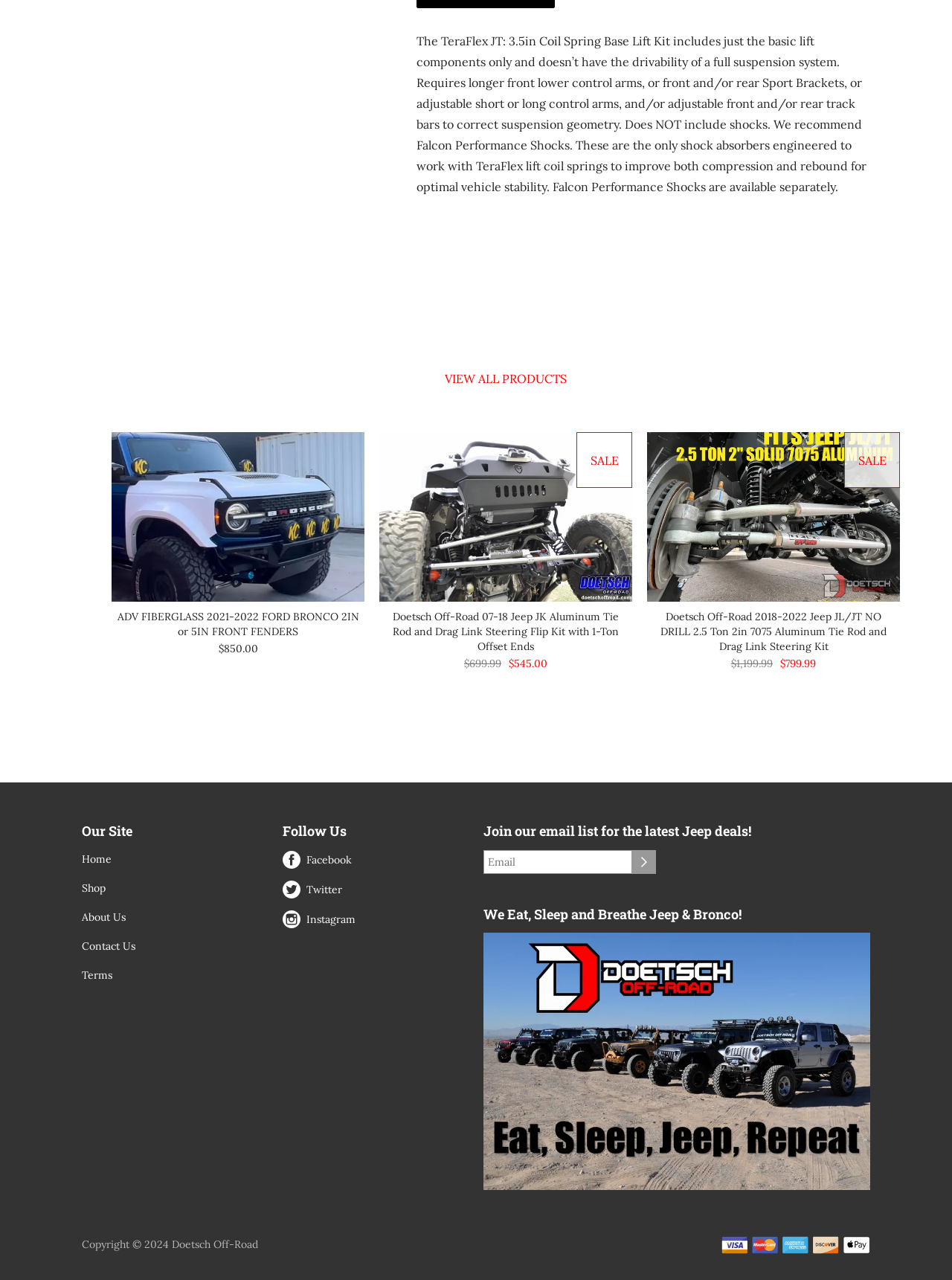Find the bounding box of the UI element described as follows: "Instagram".

[0.297, 0.711, 0.373, 0.723]